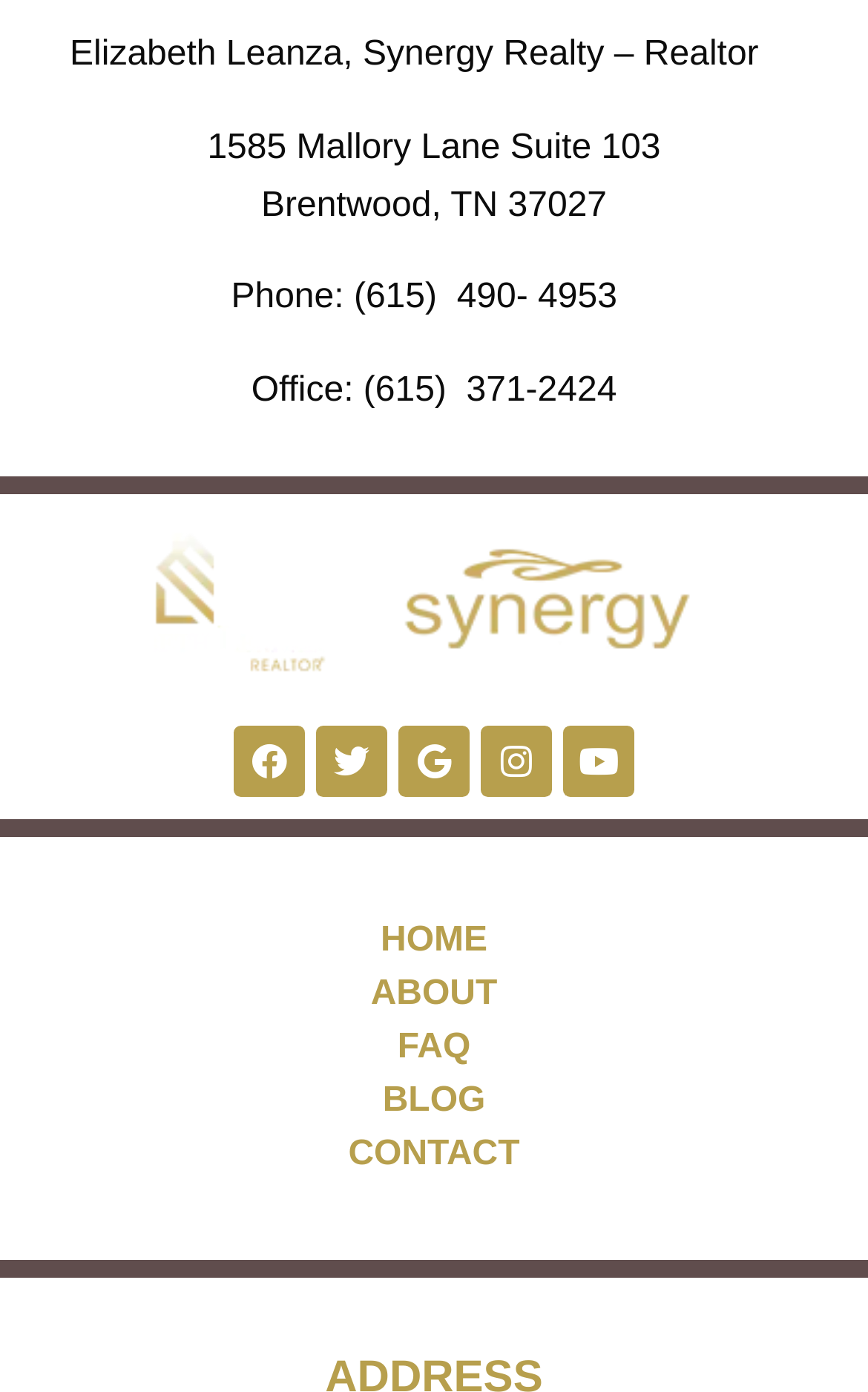Highlight the bounding box coordinates of the region I should click on to meet the following instruction: "Go to home page".

[0.026, 0.658, 0.974, 0.696]